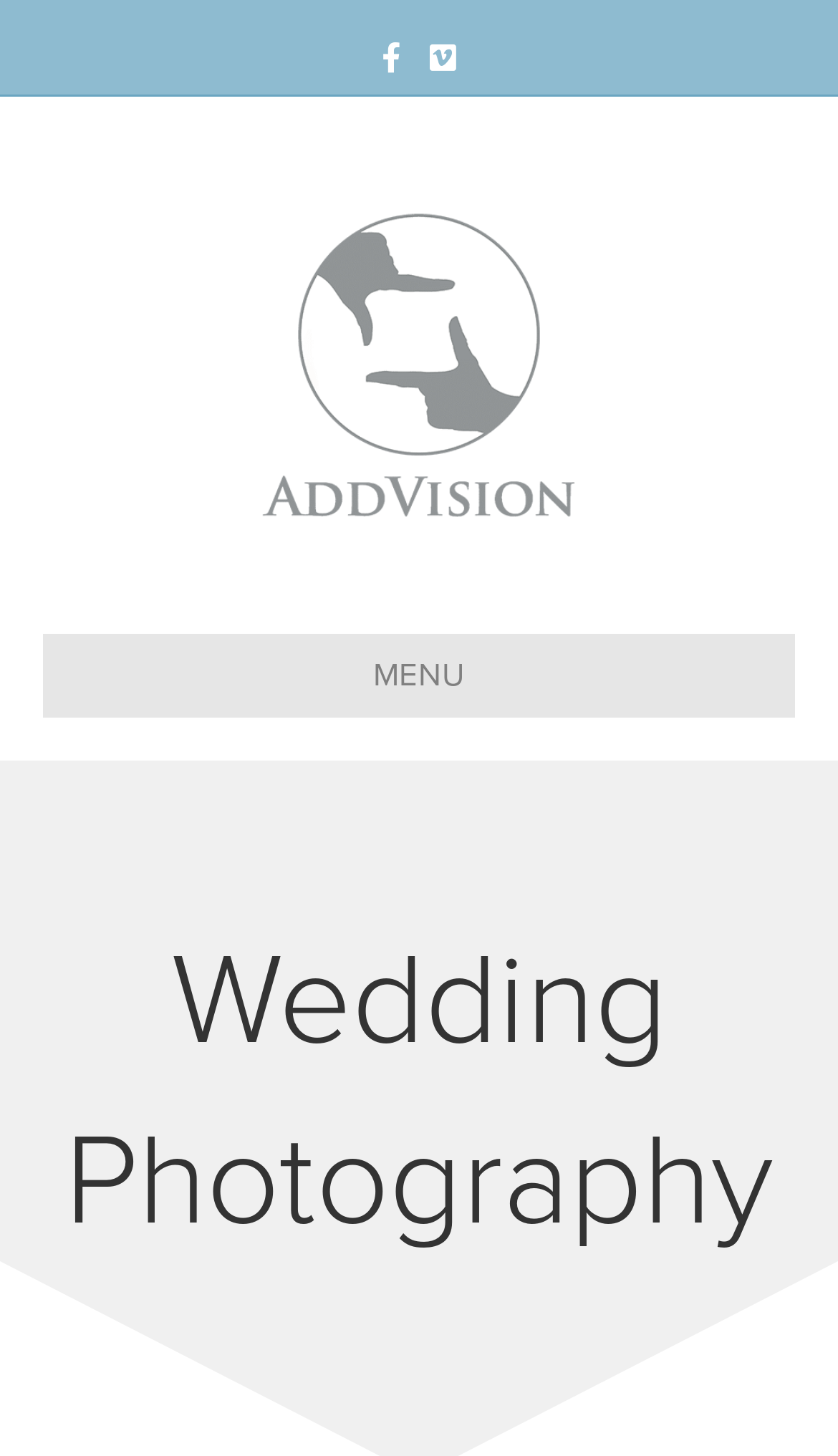Generate a thorough caption that explains the contents of the webpage.

The webpage is about Wedding Photography and Videography by AddVision Studios. At the top right corner, there are two social media links, Facebook and Vimeo, positioned side by side. Below these links, there is a prominent link with an accompanying image, both sharing the same text "Photography and Videography | AddVision Studios". This image is quite large, taking up a significant portion of the top section of the page.

On the left side of the page, there is a navigation menu labeled "Header Menu" with a button labeled "MENU". When clicked, it reveals a dropdown menu with a heading that reads "Wedding Photography". This menu is positioned below the social media links and the prominent link with the image.

The webpage's title, "Wedding Photography - Photography and Videography | AddVision Studios", is likely displayed at the top of the page, although its exact position is not specified. Overall, the webpage appears to be focused on showcasing the services of AddVision Studios in wedding photography and videography.